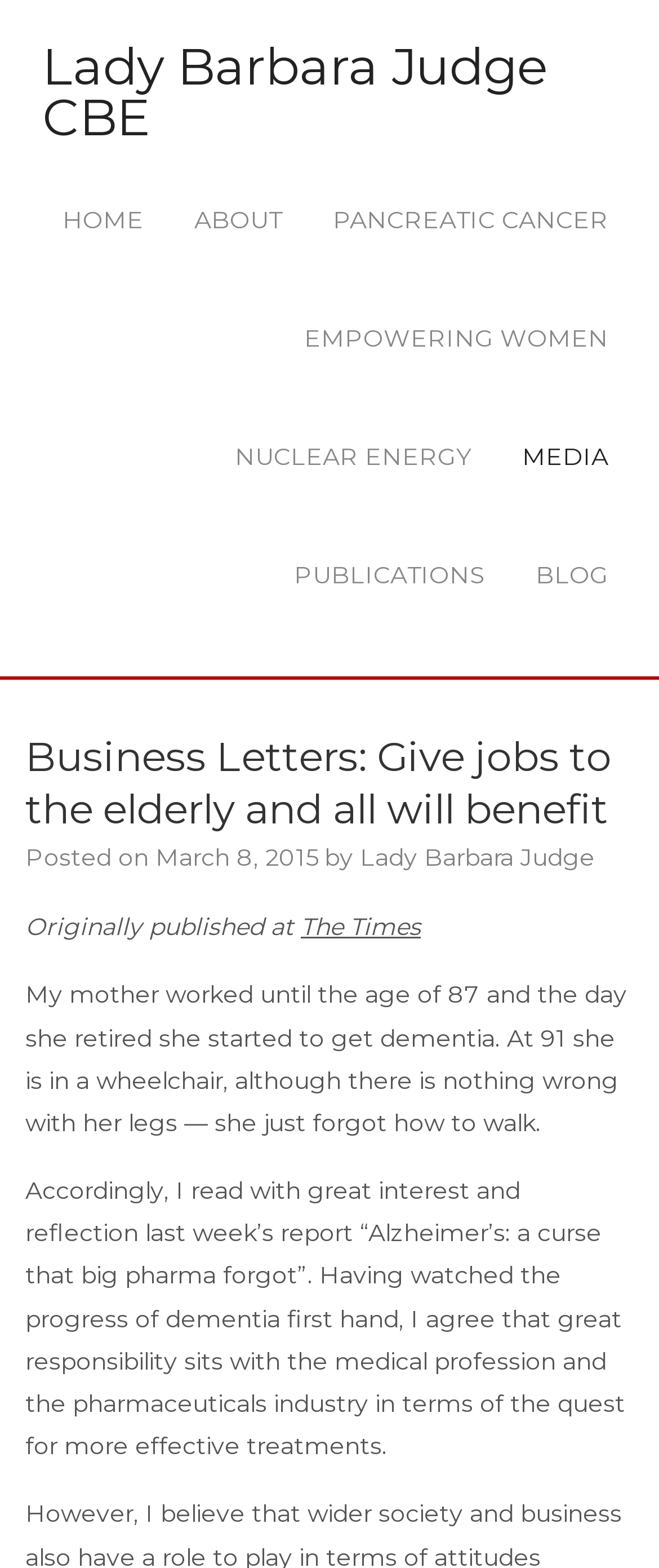Where was the article originally published?
Examine the screenshot and reply with a single word or phrase.

The Times